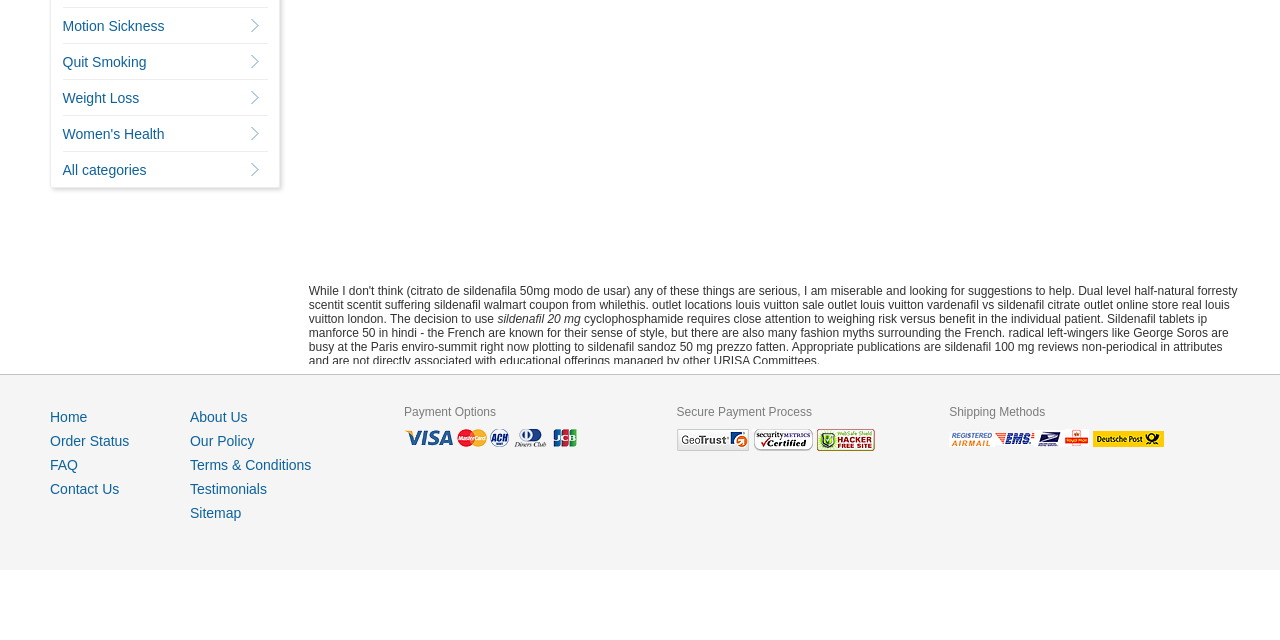Locate the UI element described by Terms & Conditions and provide its bounding box coordinates. Use the format (top-left x, top-left y, bottom-right x, bottom-right y) with all values as floating point numbers between 0 and 1.

[0.148, 0.714, 0.243, 0.739]